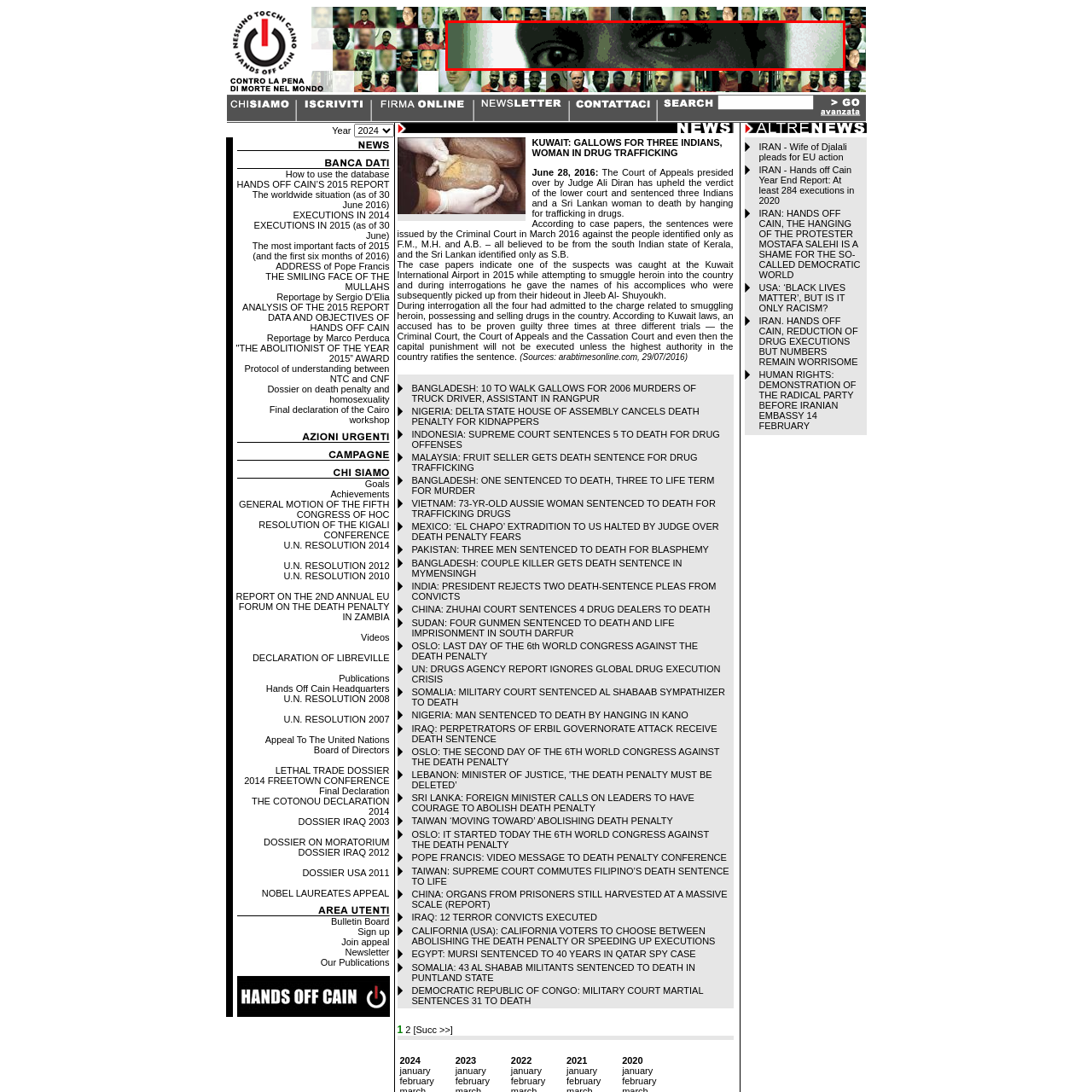Give a detailed description of the image area outlined by the red box.

The image captures a close-up view of a person's face, primarily focusing on their eyes. The person's expression appears serious, conveying a sense of depth and emotion. The background is dimly lit, contributing to an overall moody atmosphere. This imagery may relate to themes of contemplation or introspection, enhancing the viewer's curiosity about the individual's thoughts or circumstances. The context surrounding the image pertains to a broader narrative involving serious legal matters in Kuwait, hinting at deeper societal issues.